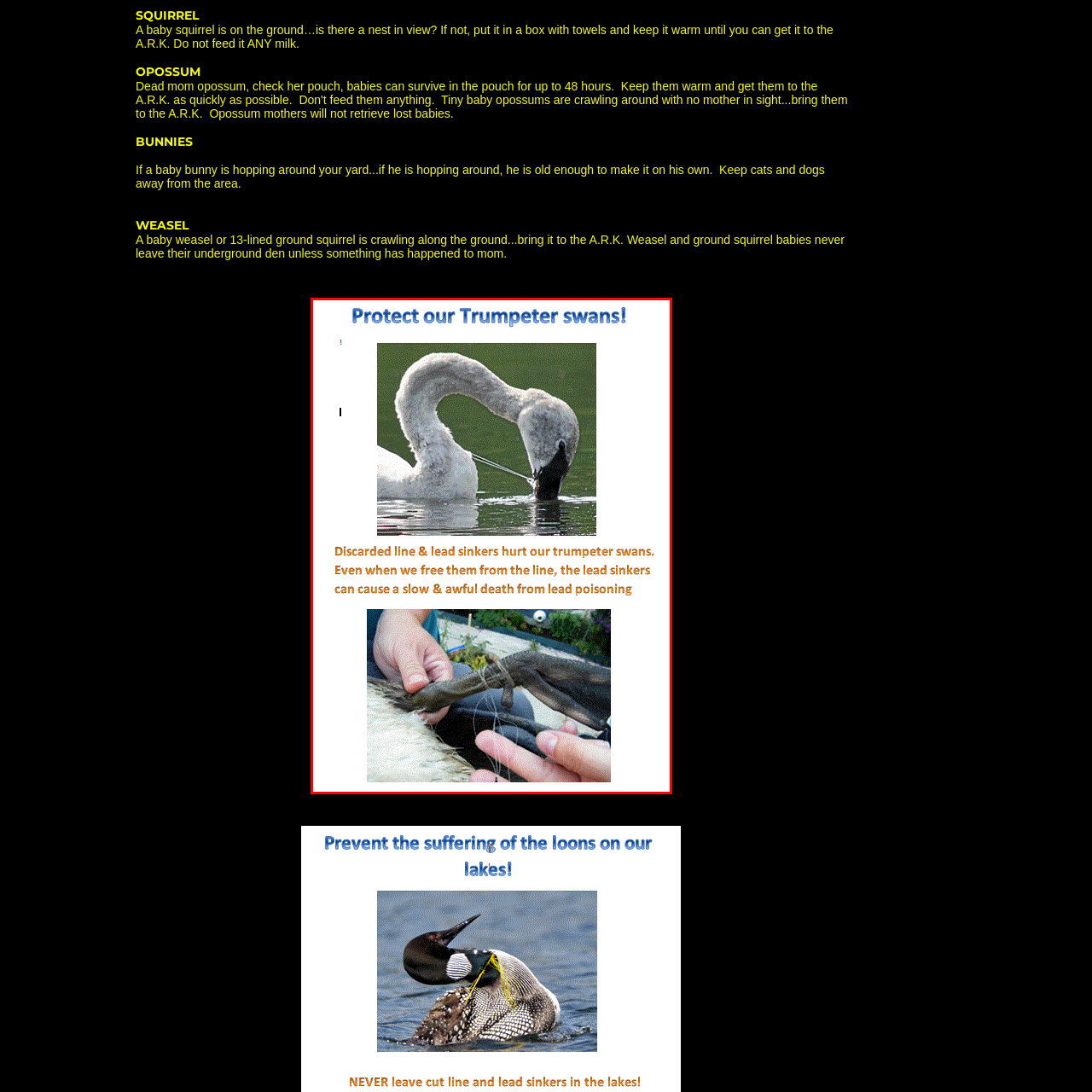Explain in detail what is depicted in the image enclosed by the red boundary.

The image features two key components highlighting the importance of protecting Trumpeter swans. The upper section displays a photograph of a swan gracefully interacting with its environment, capturing the essence of this majestic bird. Below it, an informative caption addresses the harmful impacts of discarded fishing line and lead sinkers on these swans, emphasizing the serious consequences such as lead poisoning that can result even after the animals are freed from entanglement. The lower part of the image depicts a person carefully handling the fishing line, illustrating the proactive steps needed to address this environmental issue. Overall, the visuals and text together serve as a compelling call to action for wildlife conservation efforts aimed at safeguarding Trumpeter swans.